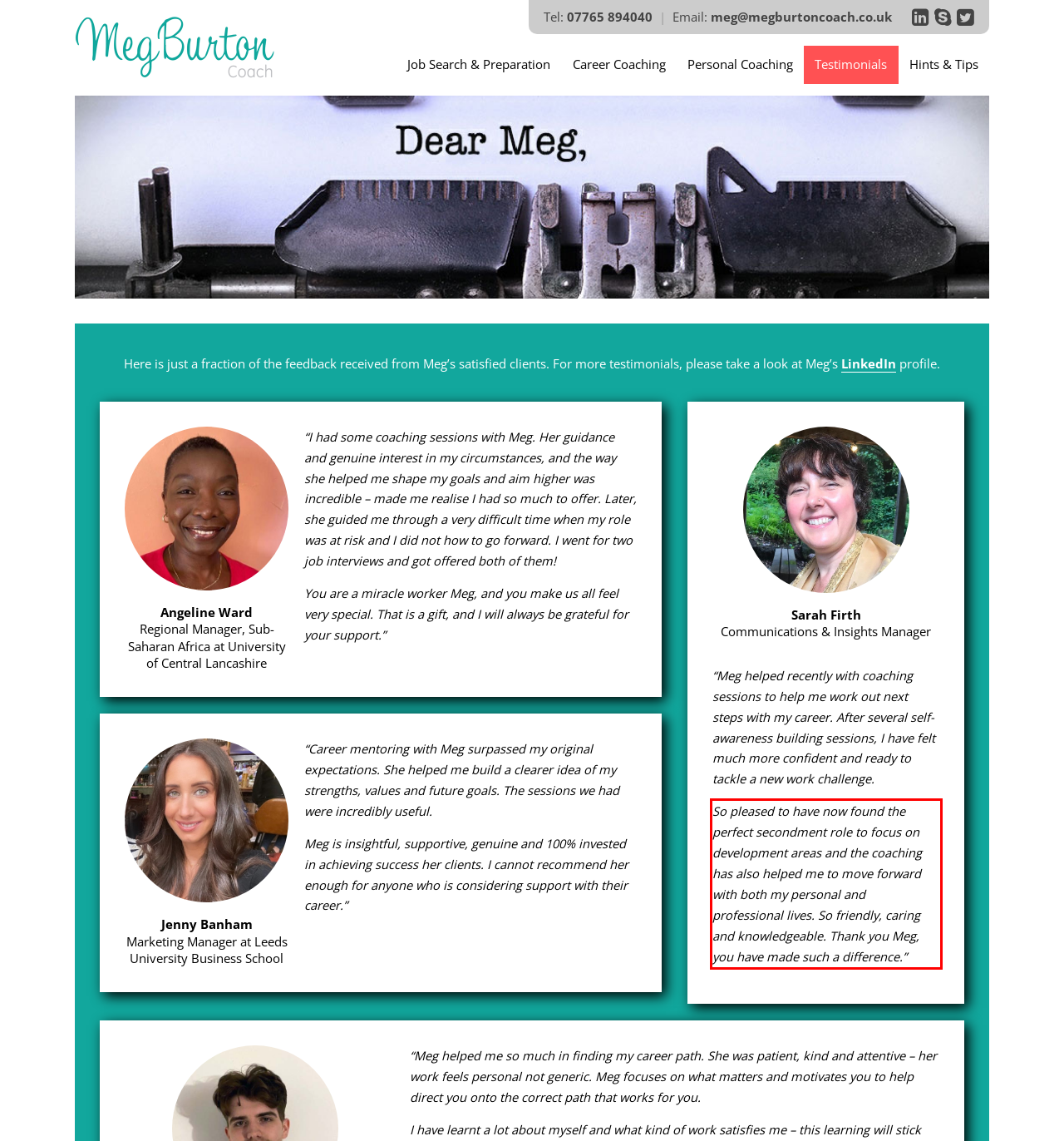You are given a screenshot of a webpage with a UI element highlighted by a red bounding box. Please perform OCR on the text content within this red bounding box.

So pleased to have now found the perfect secondment role to focus on development areas and the coaching has also helped me to move forward with both my personal and professional lives. So friendly, caring and knowledgeable. Thank you Meg, you have made such a difference.”